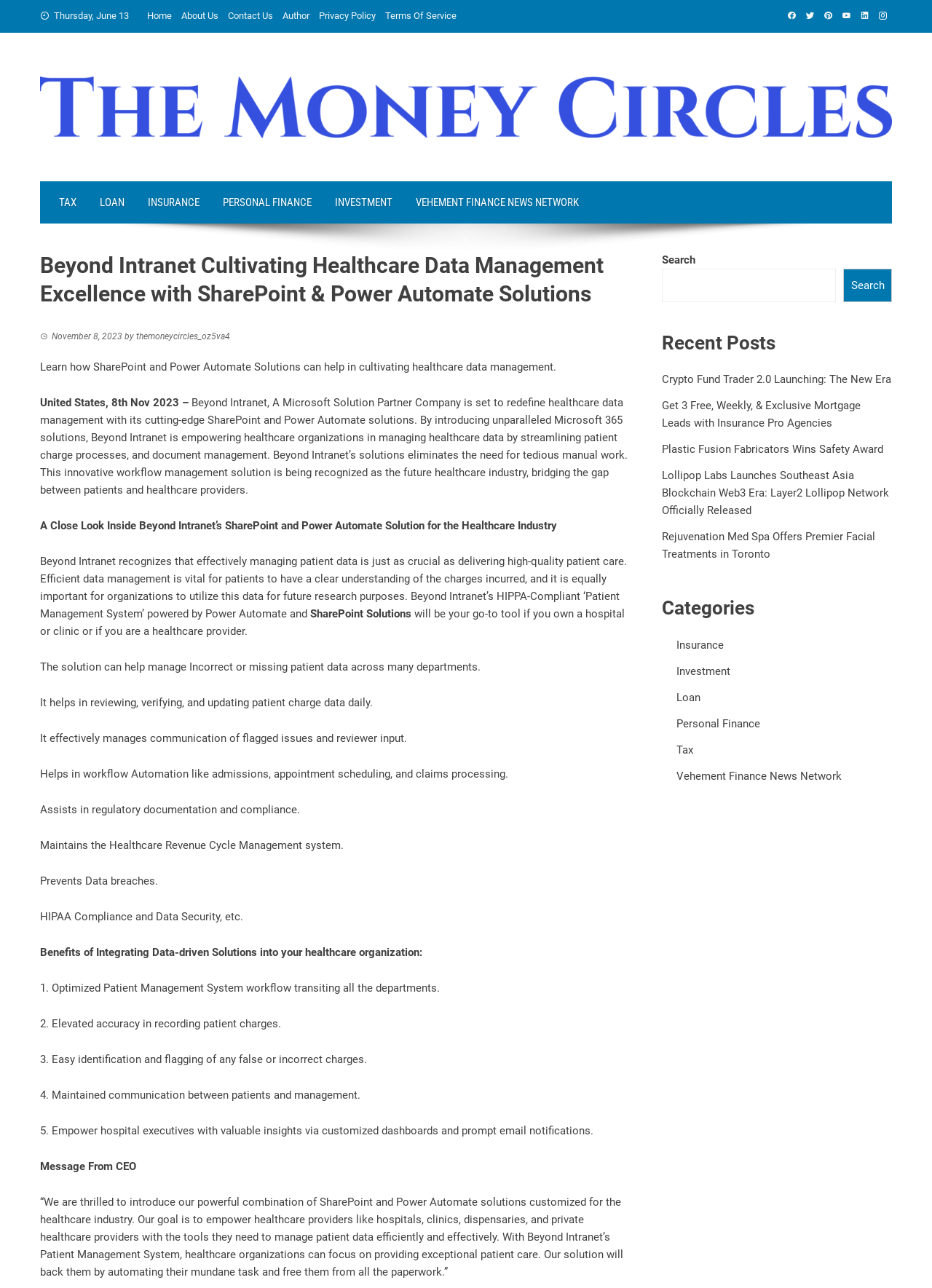Refer to the image and provide an in-depth answer to the question:
What is the purpose of Beyond Intranet's Patient Management System?

I inferred the purpose of Beyond Intranet's Patient Management System by reading the article, which states that the system is designed to help healthcare organizations manage patient data efficiently and effectively.